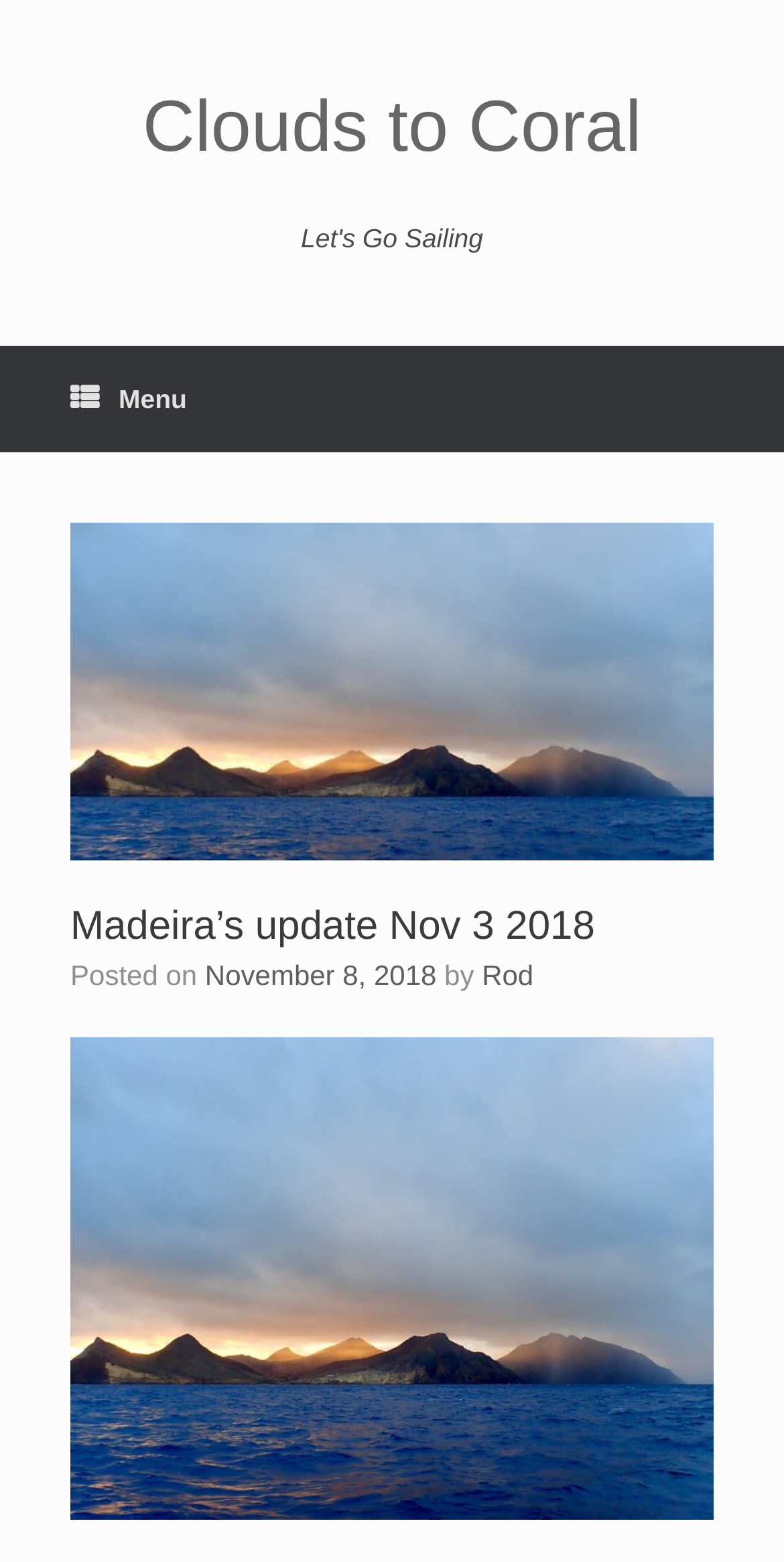Generate the title text from the webpage.

Madeira’s update Nov 3 2018